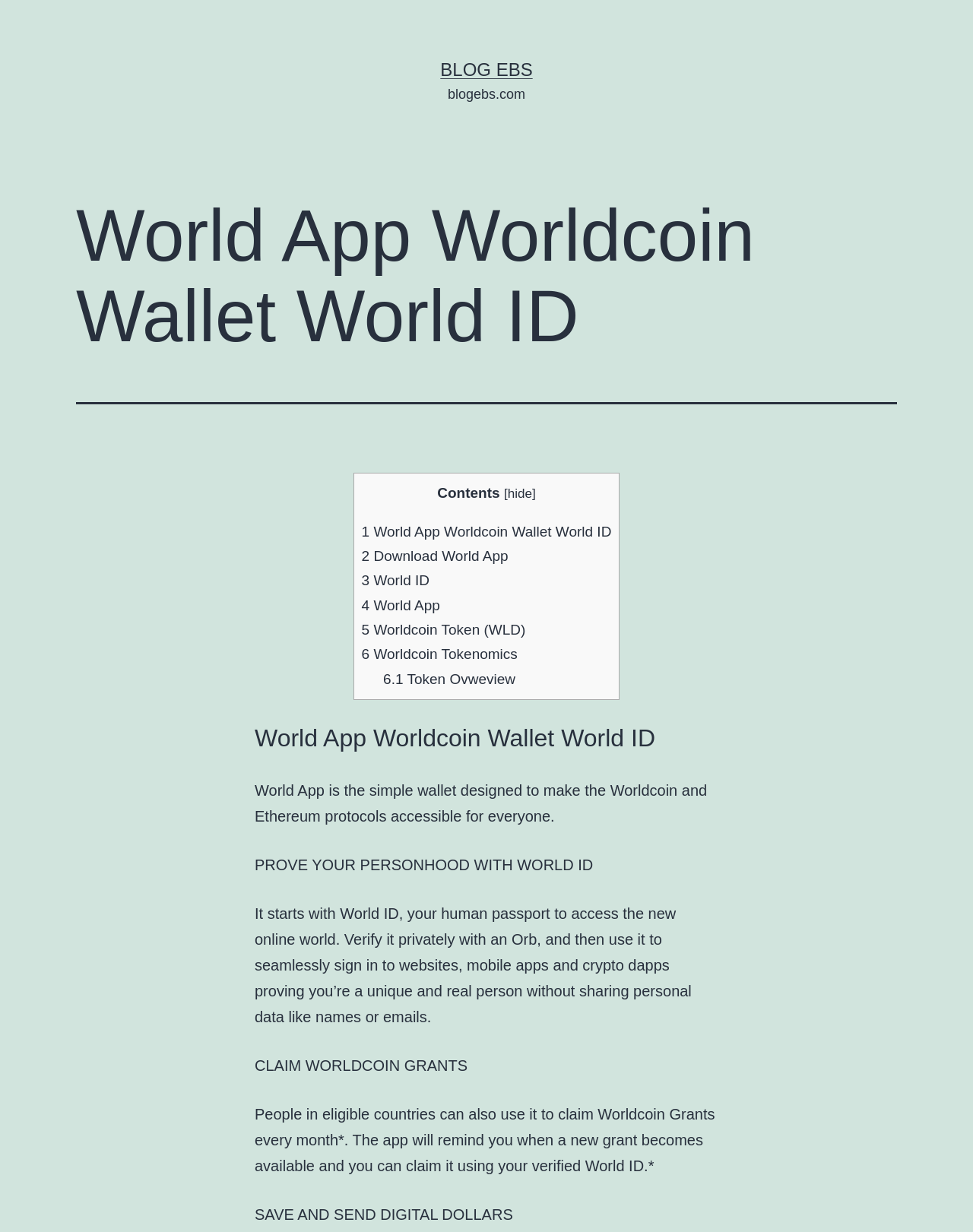Show the bounding box coordinates of the element that should be clicked to complete the task: "go to blog ebs".

[0.453, 0.048, 0.547, 0.065]